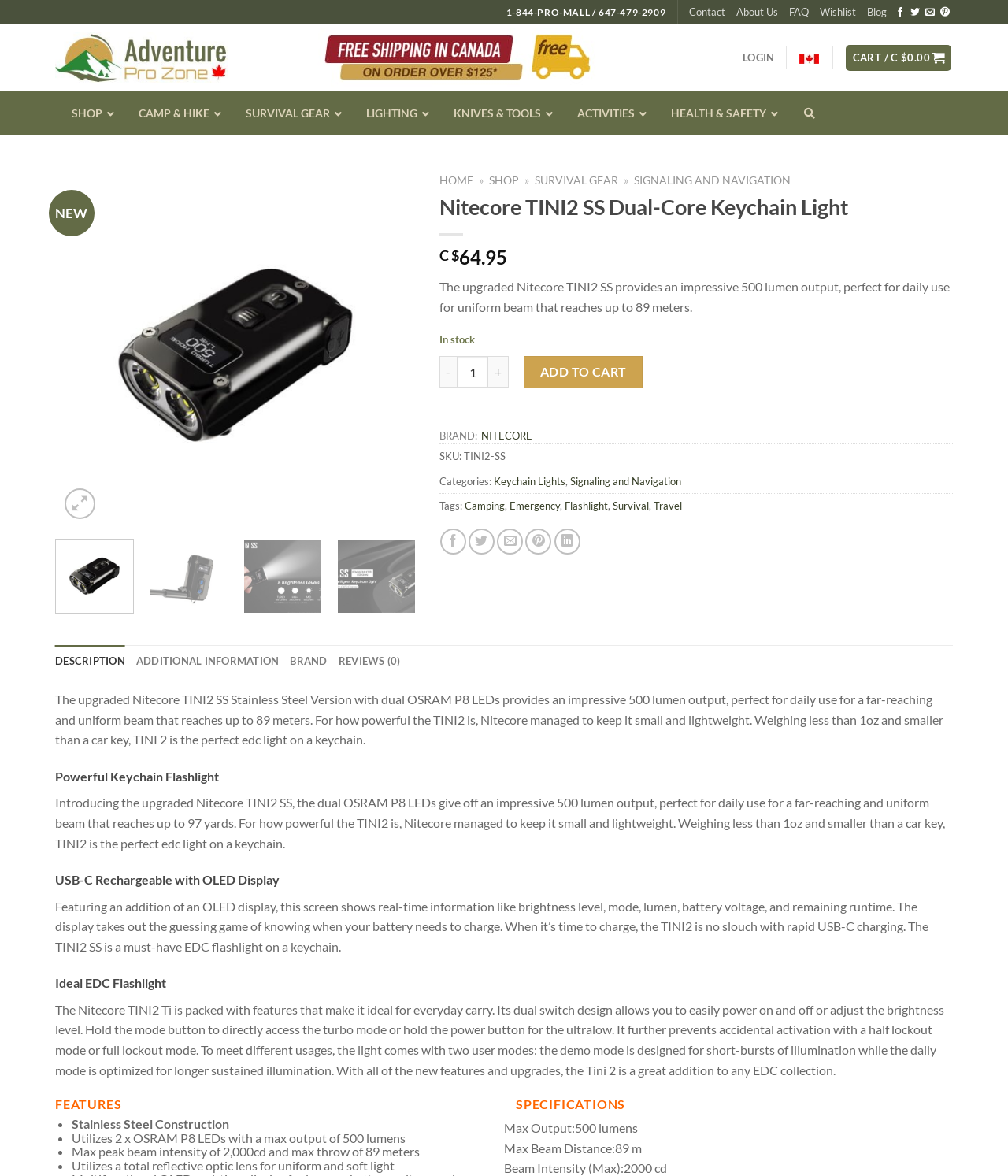Please provide a short answer using a single word or phrase for the question:
What is the price of the product?

C $64.95